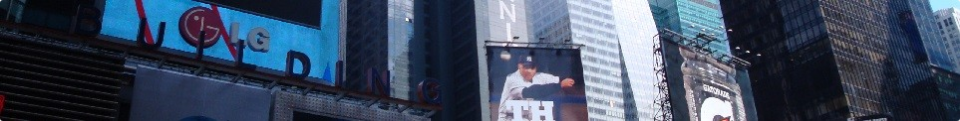Please answer the following question using a single word or phrase: 
What type of structures surround the billboards?

Sleek glass structures